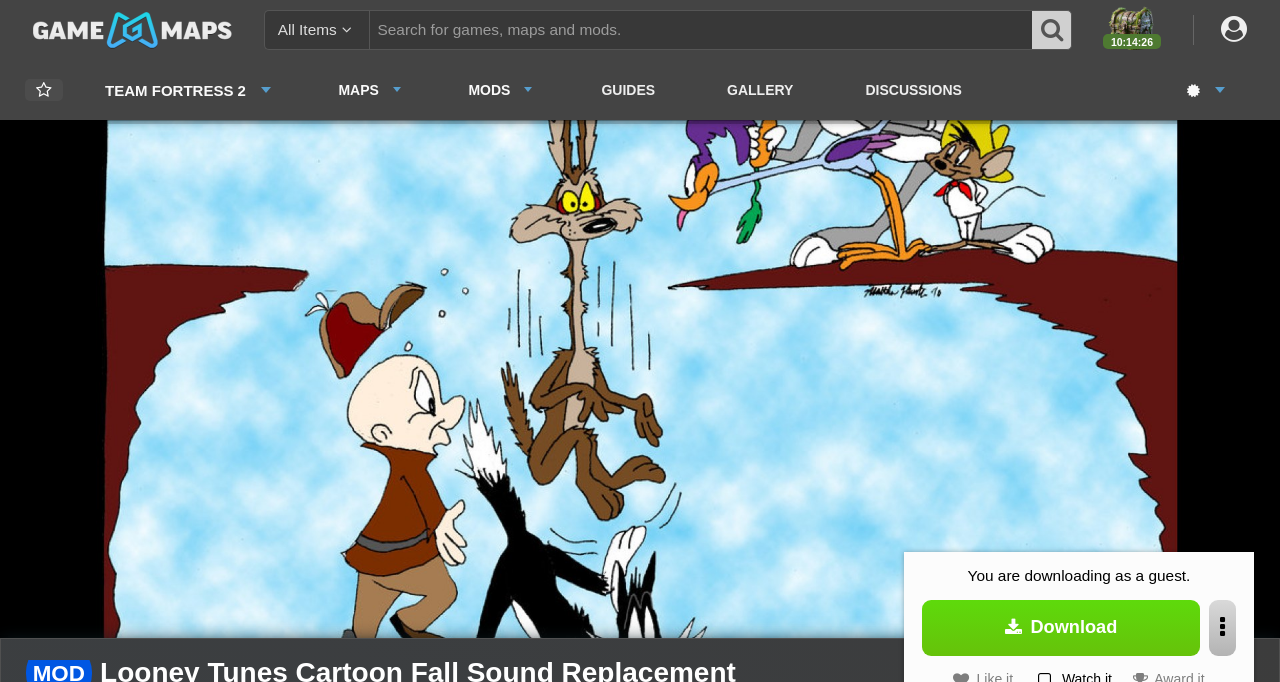Illustrate the webpage's structure and main components comprehensively.

The webpage is about a mod for Team Fortress 2, specifically the Looney Tunes Cartoon Fall Sound Replacement. At the top left, there is a link to "Game Maps" accompanied by an image with the same name. Next to it, there is a static text "All Items". 

On the top right, there is a search bar with a placeholder text "Search Team Fortress 2" and a search button with a magnifying glass icon. 

Below the search bar, there are several navigation links, including "TEAM FORTRESS 2", "MAPS", "MODS", "GUIDES", "GALLERY", and "DISCUSSIONS". Each of these links has a corresponding button with the same text. 

On the top right corner, there is a section with a "Daily Reward" image and a "Guest" label. 

In the main content area, there is a prominent button to download the mod, labeled with a download icon. Above the download button, there is a static text "You are downloading as a guest." On the right side of the download button, there is another button with a trash can icon.